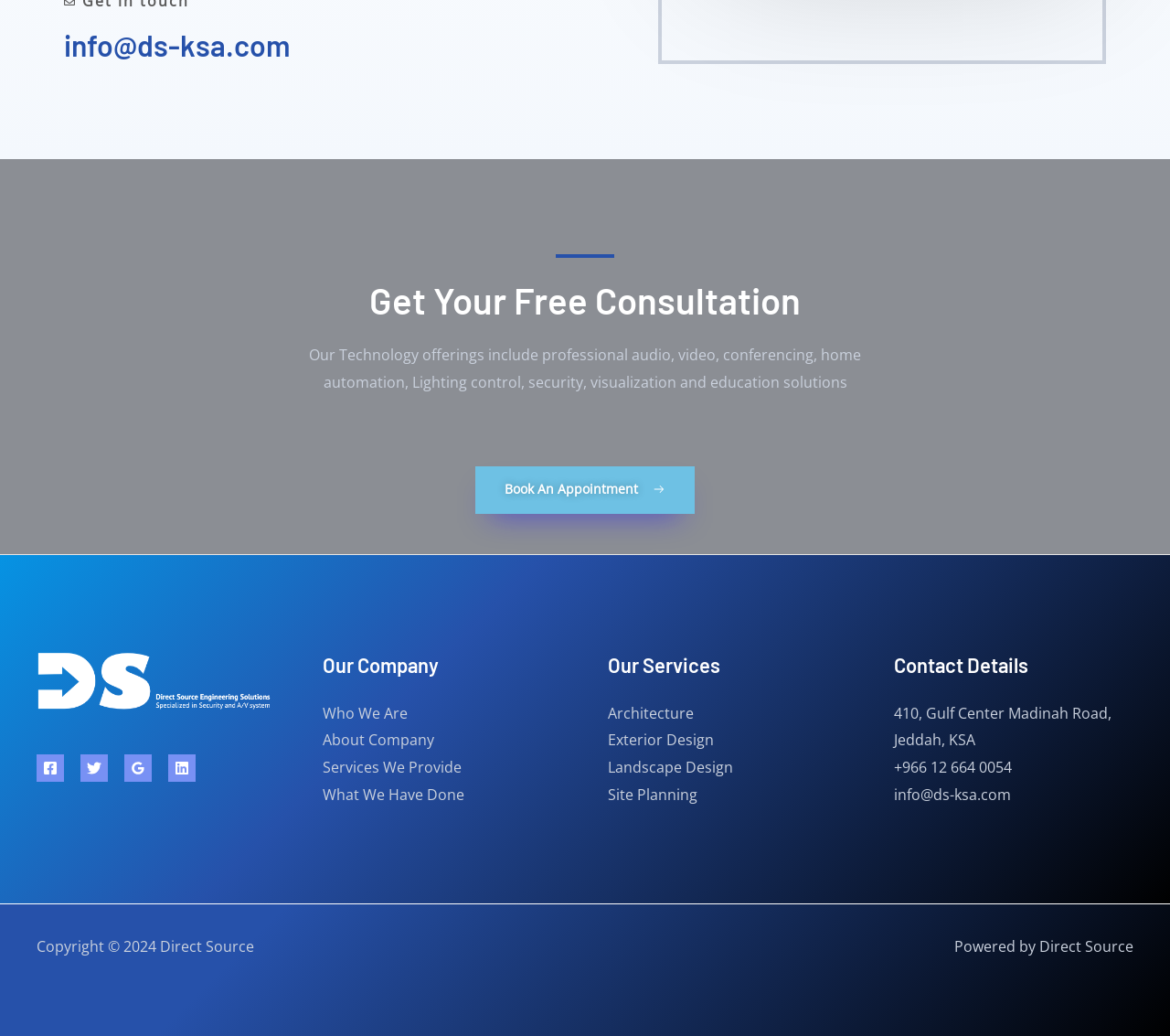Provide your answer in a single word or phrase: 
What services does the company provide?

Architecture, Exterior Design, etc.